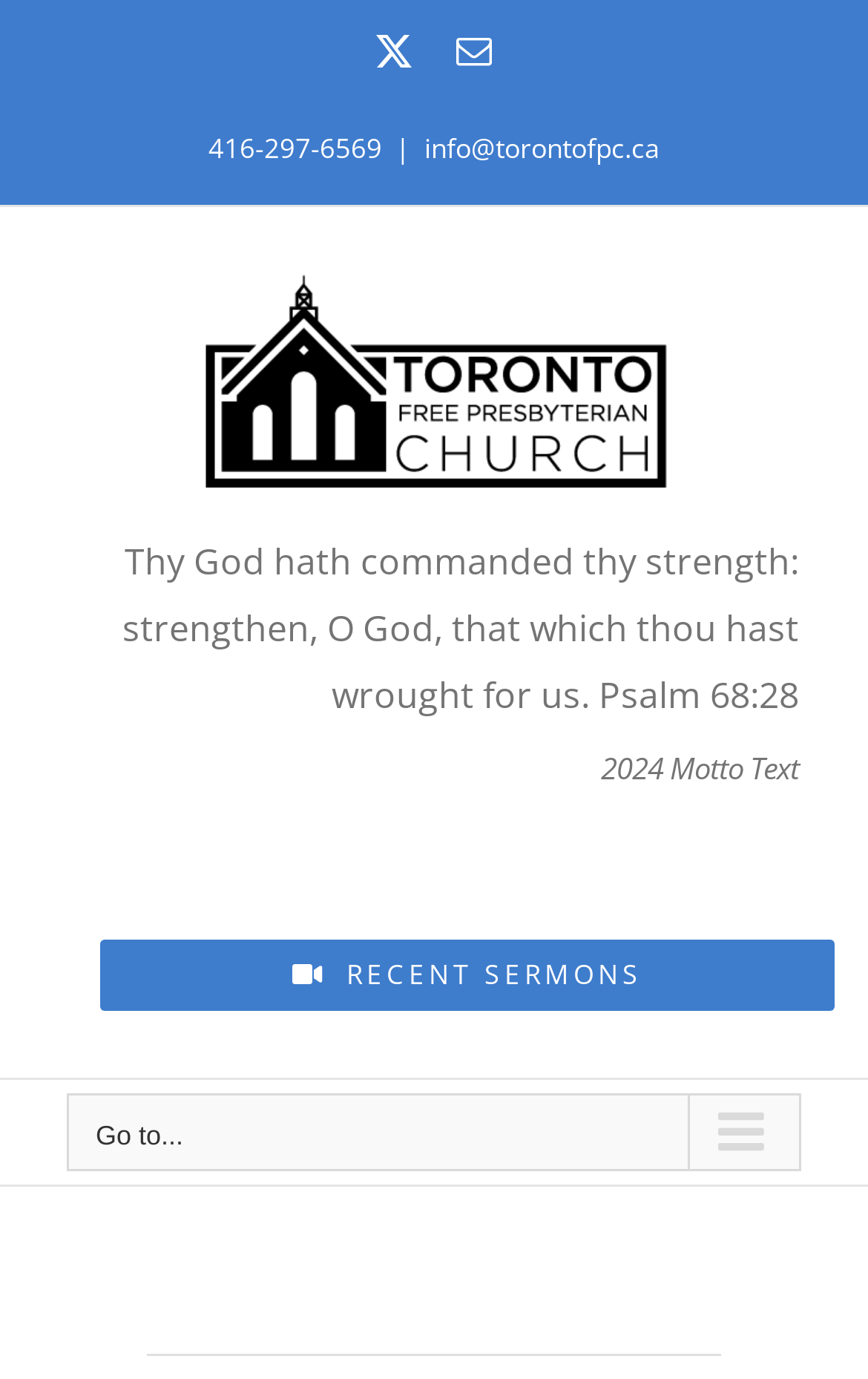What is the logo of TorontoFPC?
Answer with a single word or phrase by referring to the visual content.

TorontoFPC Logo